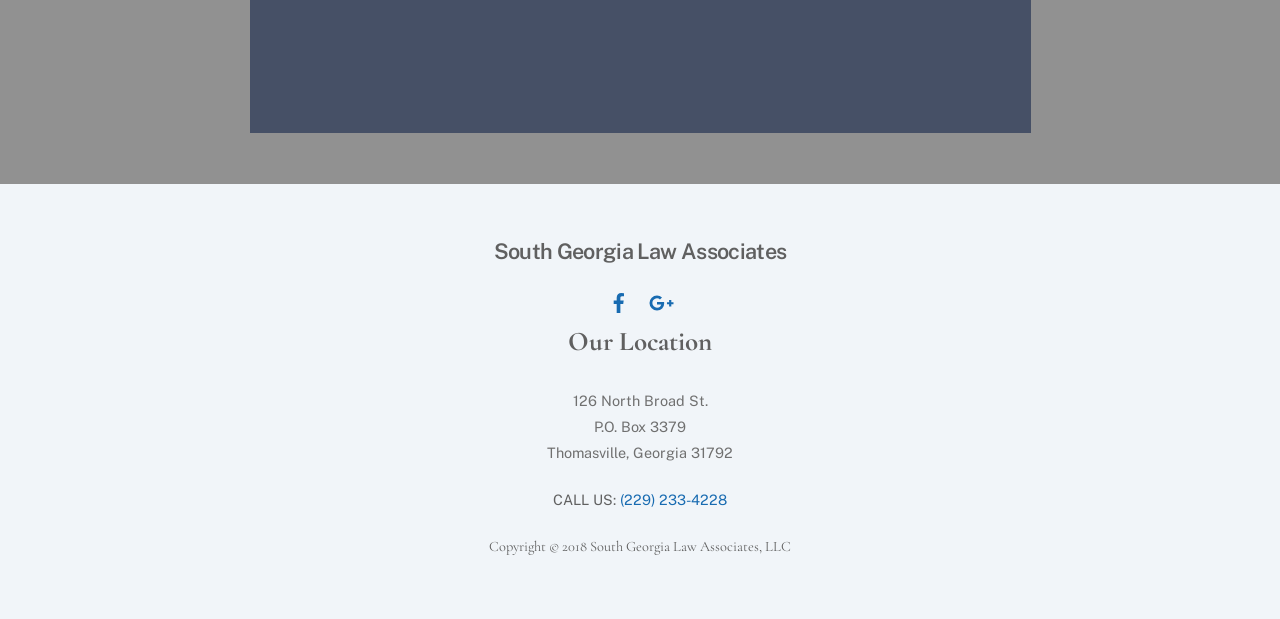Please analyze the image and give a detailed answer to the question:
What is the year of the copyright?

The answer can be found by looking at the StaticText element with the text 'Copyright © 2018 South Georgia Law Associates, LLC' at the bottom of the webpage, which suggests that it is the year of the copyright.